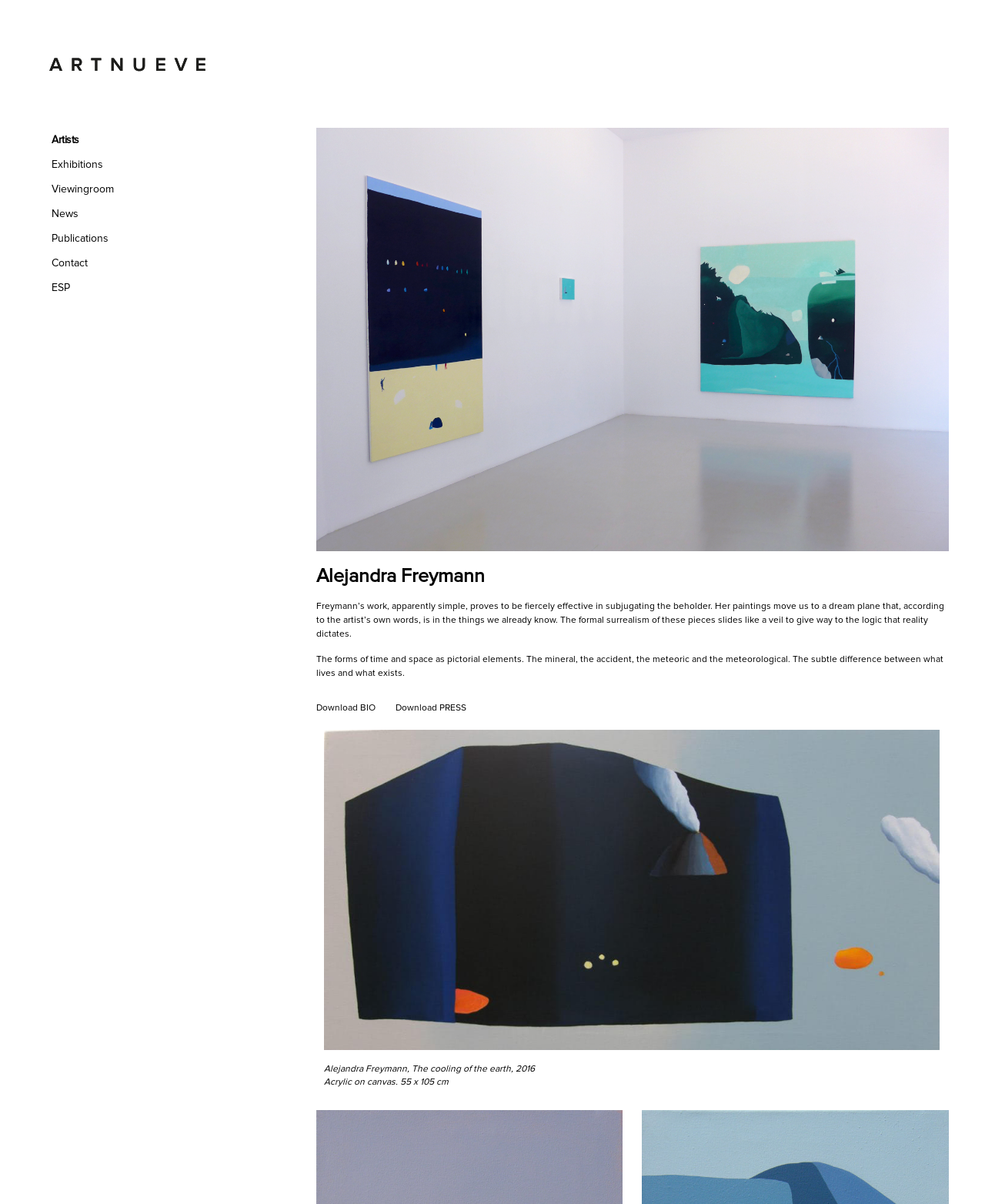What is the title of the artwork shown?
Refer to the screenshot and answer in one word or phrase.

The cooling of the earth